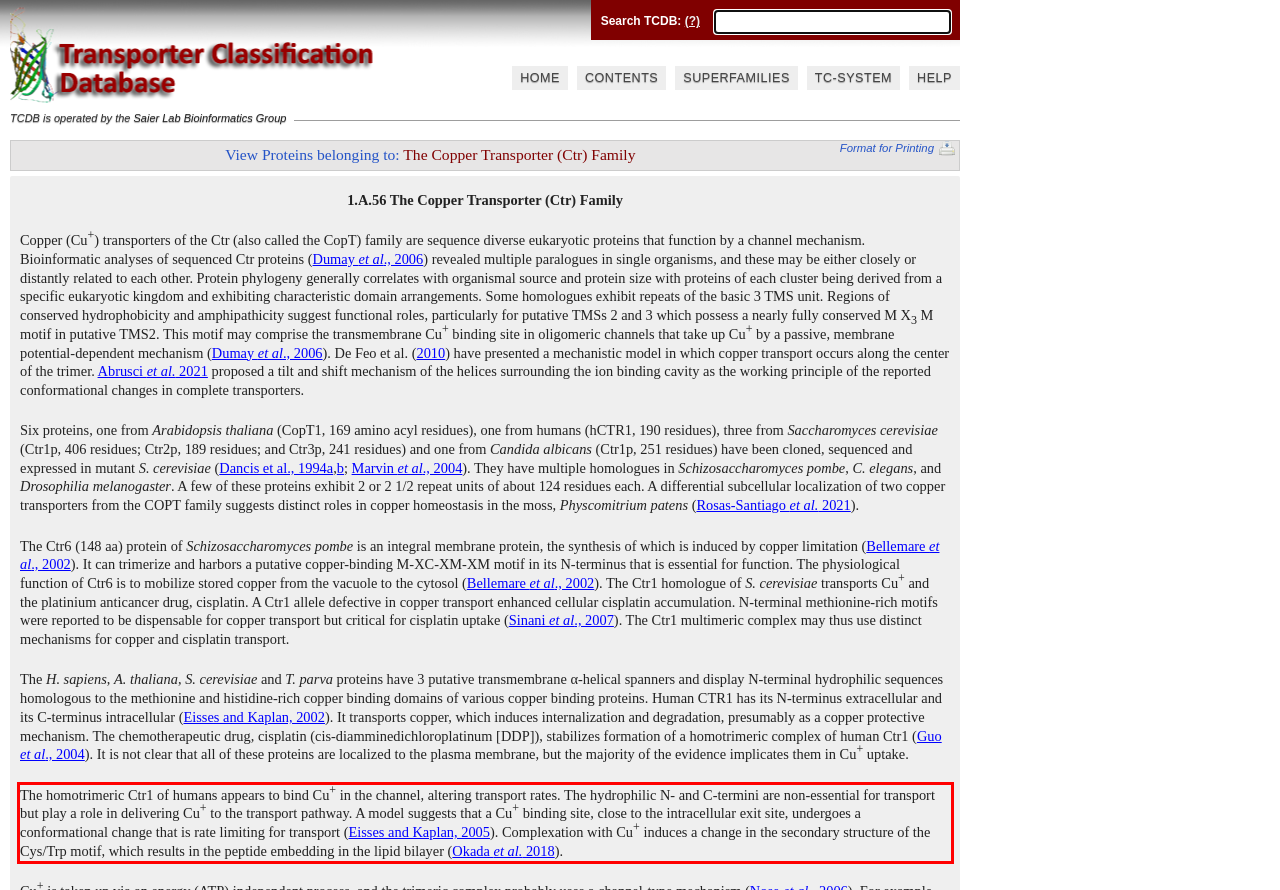Observe the screenshot of the webpage that includes a red rectangle bounding box. Conduct OCR on the content inside this red bounding box and generate the text.

The homotrimeric Ctr1 of humans appears to bind Cu+ in the channel, altering transport rates. The hydrophilic N- and C-termini are non-essential for transport but play a role in delivering Cu+ to the transport pathway. A model suggests that a Cu+ binding site, close to the intracellular exit site, undergoes a conformational change that is rate limiting for transport (Eisses and Kaplan, 2005). Complexation with Cu+ induces a change in the secondary structure of the Cys/Trp motif, which results in the peptide embedding in the lipid bilayer (Okada et al. 2018).